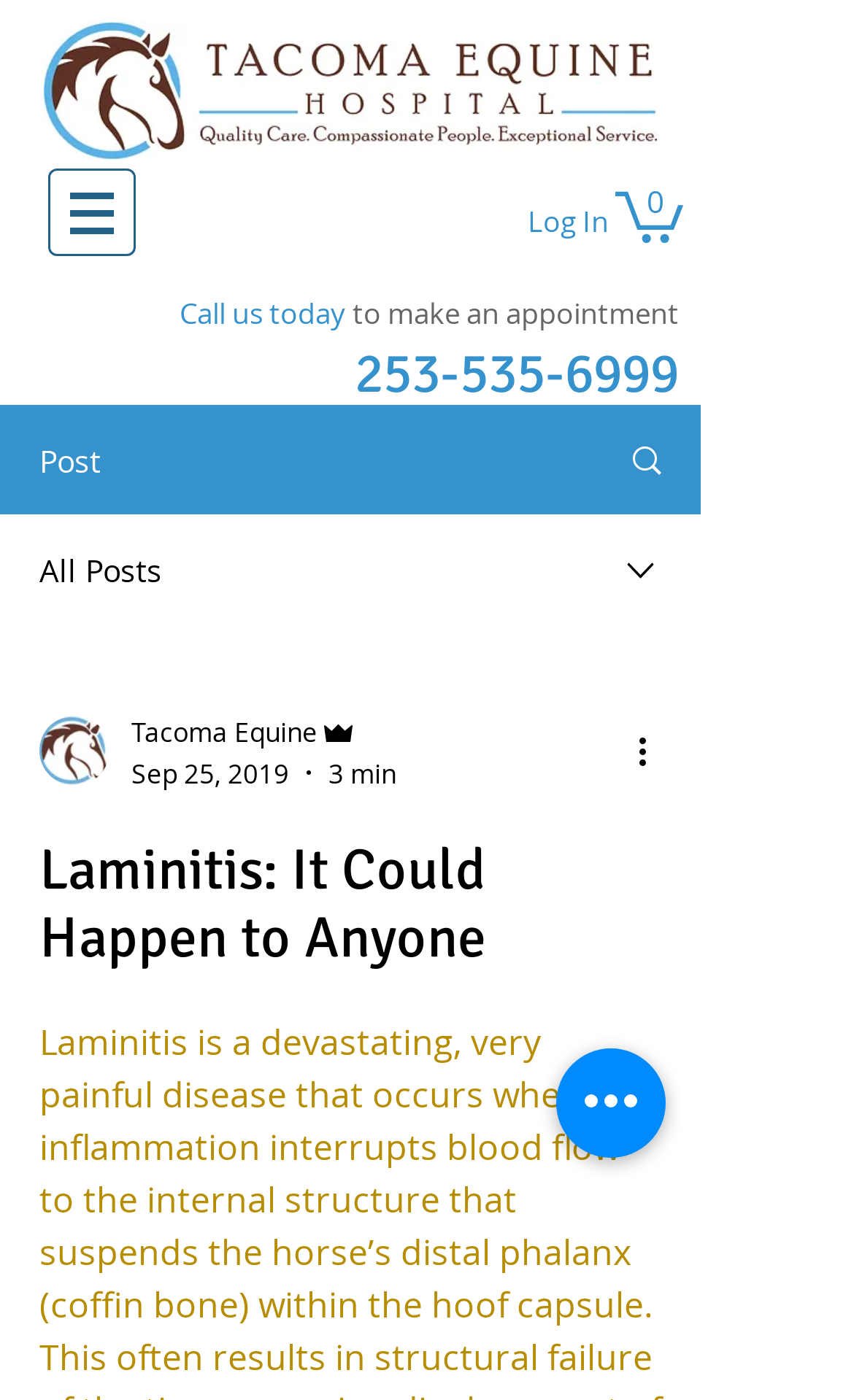Show the bounding box coordinates for the HTML element as described: "parent_node: Tacoma Equine".

[0.046, 0.511, 0.128, 0.561]